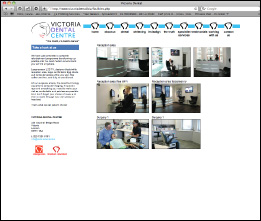Please reply to the following question using a single word or phrase: 
What type of environment does the clinic have?

welcoming